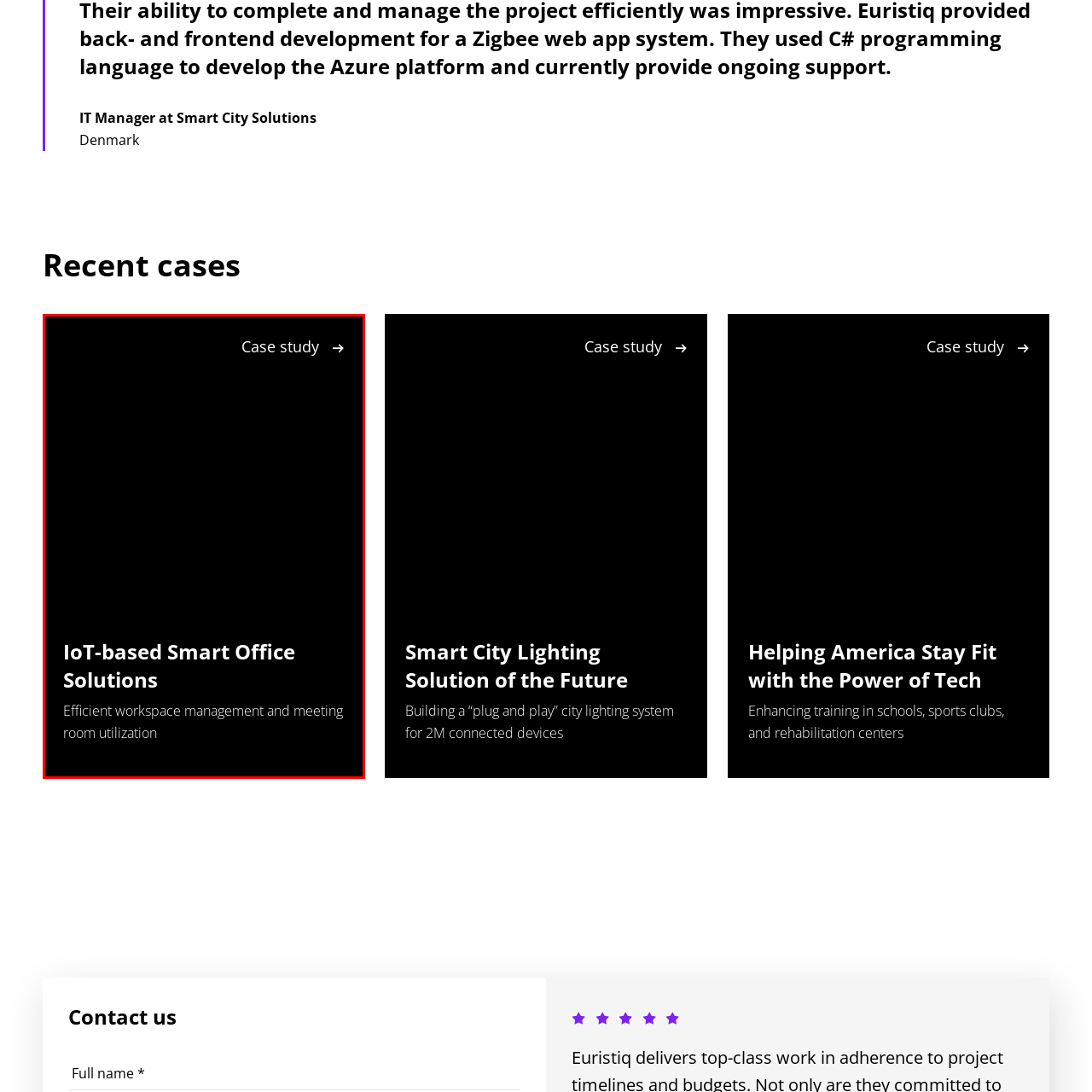Direct your attention to the section outlined in red and answer the following question with a single word or brief phrase: 
What is the design style of the image?

Sleek and simple